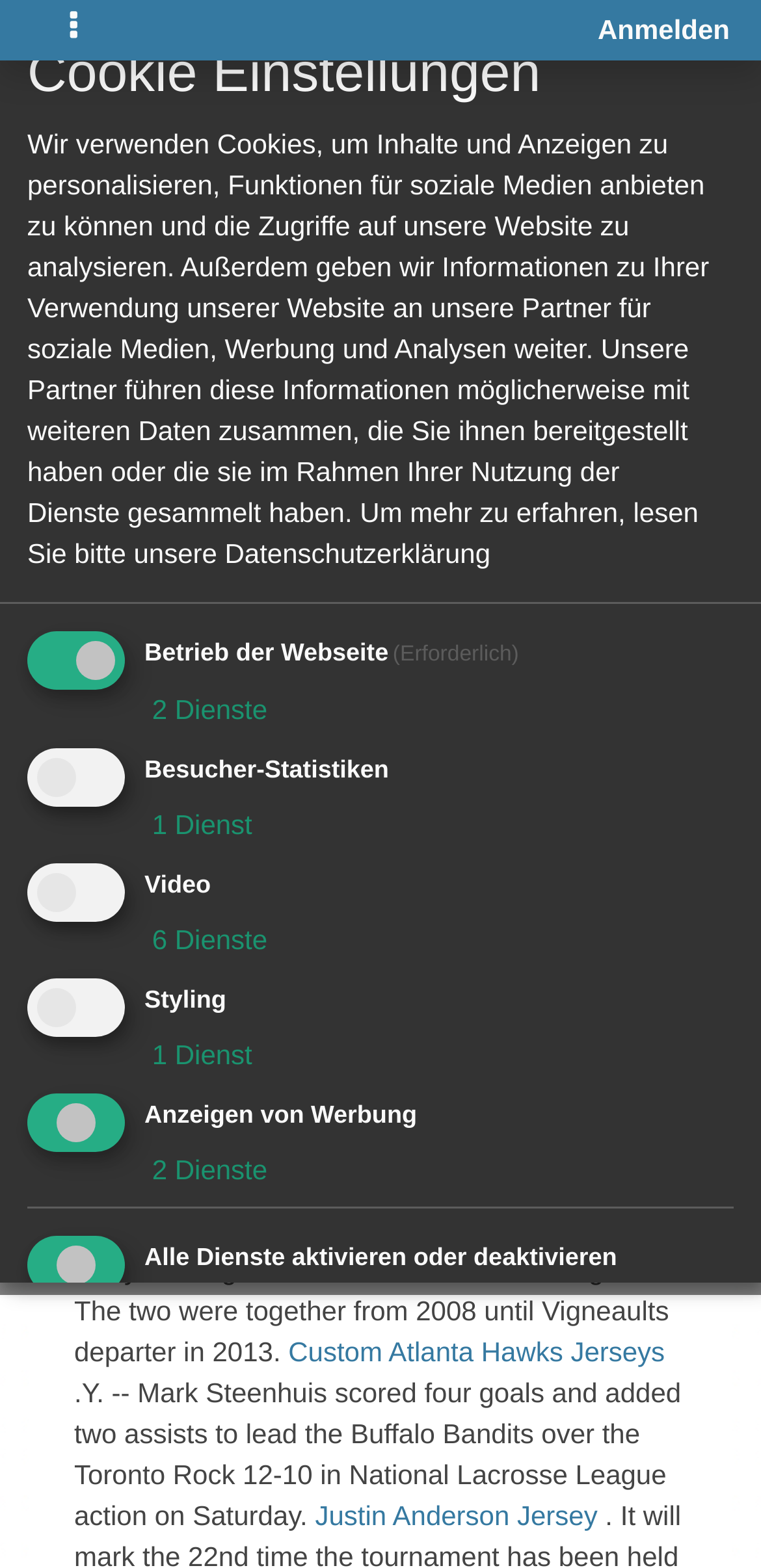Please specify the bounding box coordinates of the region to click in order to perform the following instruction: "Toggle navigation".

[0.041, 0.0, 0.154, 0.038]